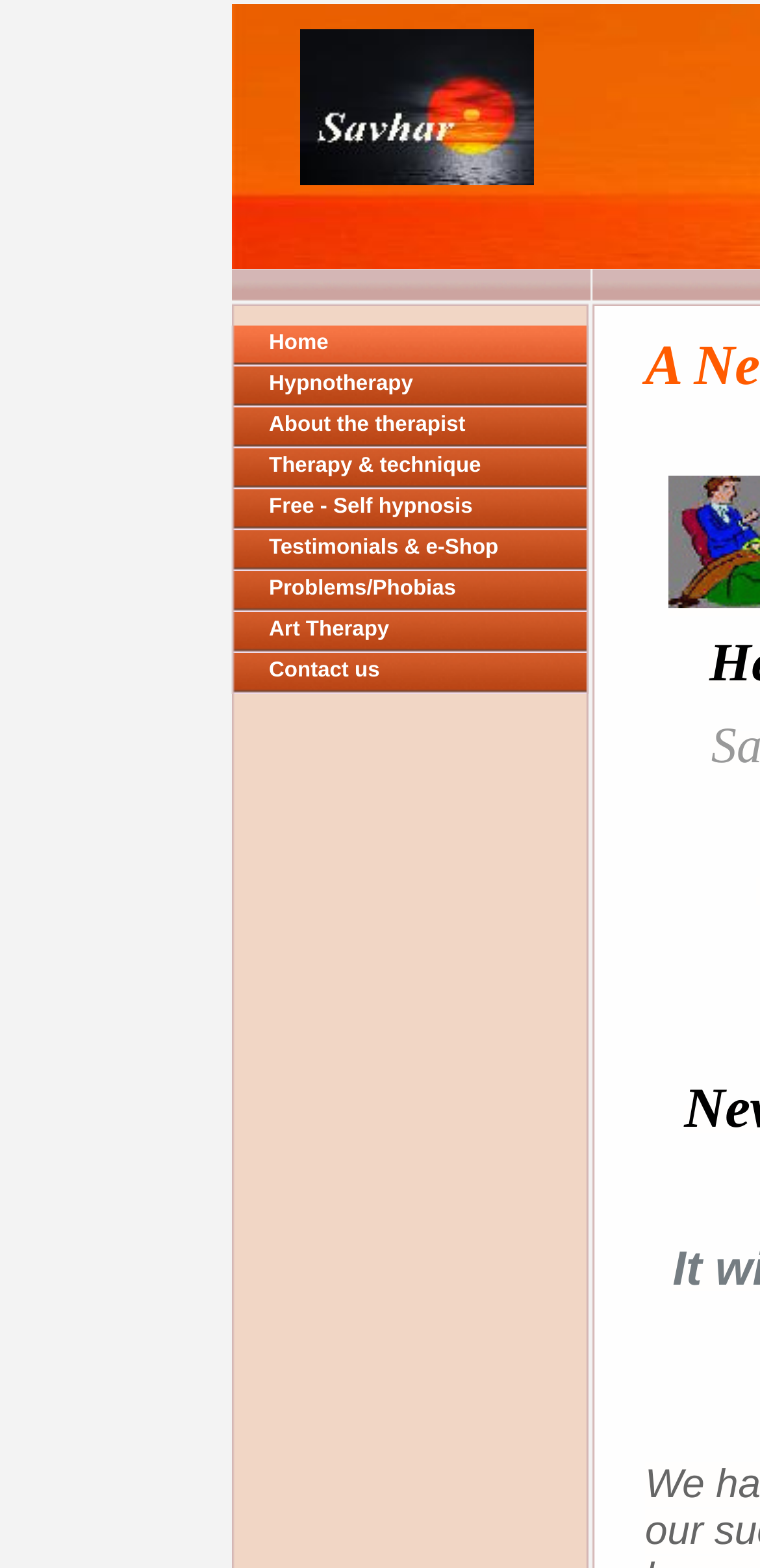Show the bounding box coordinates for the element that needs to be clicked to execute the following instruction: "explore art therapy". Provide the coordinates in the form of four float numbers between 0 and 1, i.e., [left, top, right, bottom].

[0.303, 0.39, 0.774, 0.416]